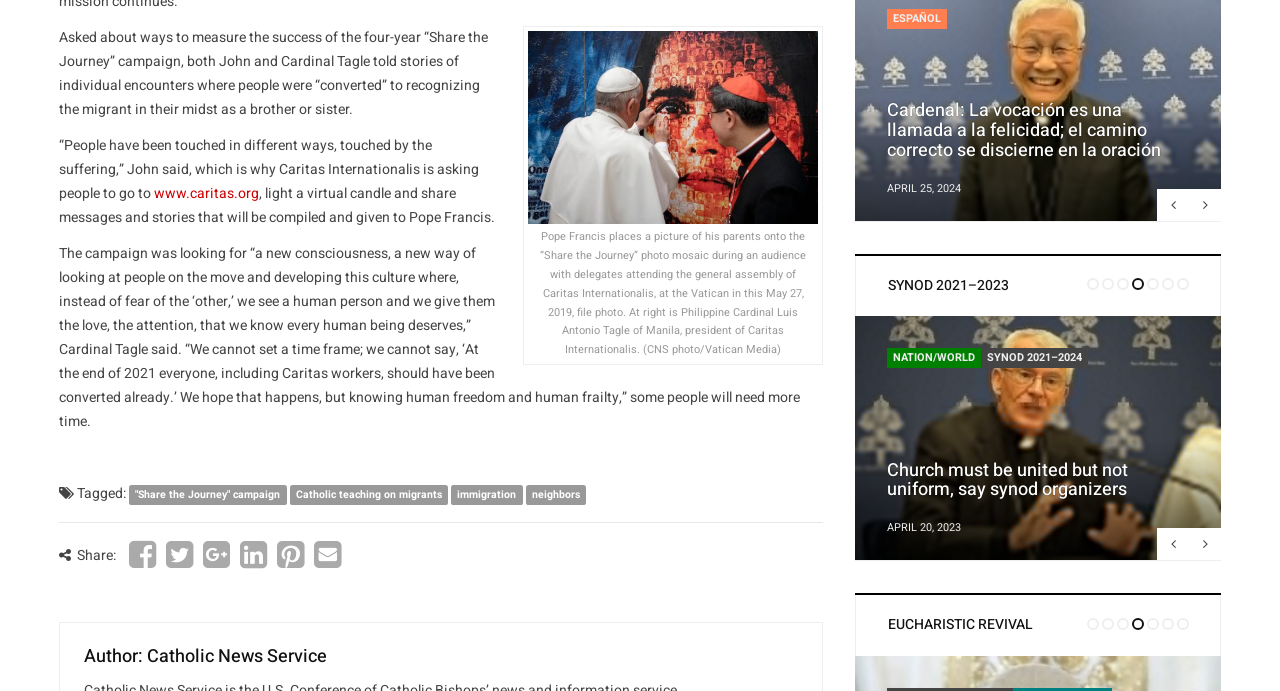Find the bounding box coordinates for the element that must be clicked to complete the instruction: "Click the button to light a virtual candle". The coordinates should be four float numbers between 0 and 1, indicated as [left, top, right, bottom].

[0.046, 0.265, 0.374, 0.295]